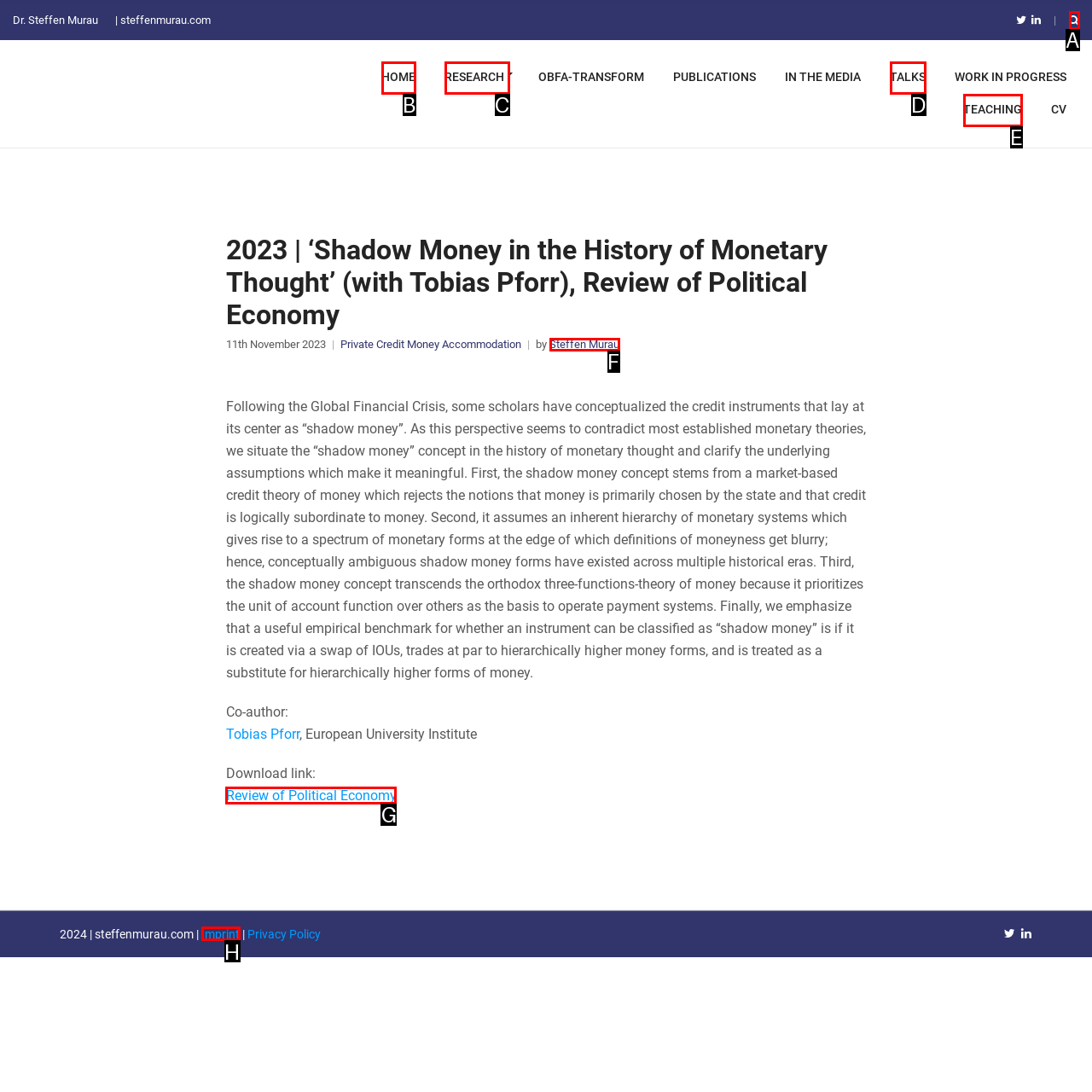Identify the appropriate lettered option to execute the following task: download publication
Respond with the letter of the selected choice.

G